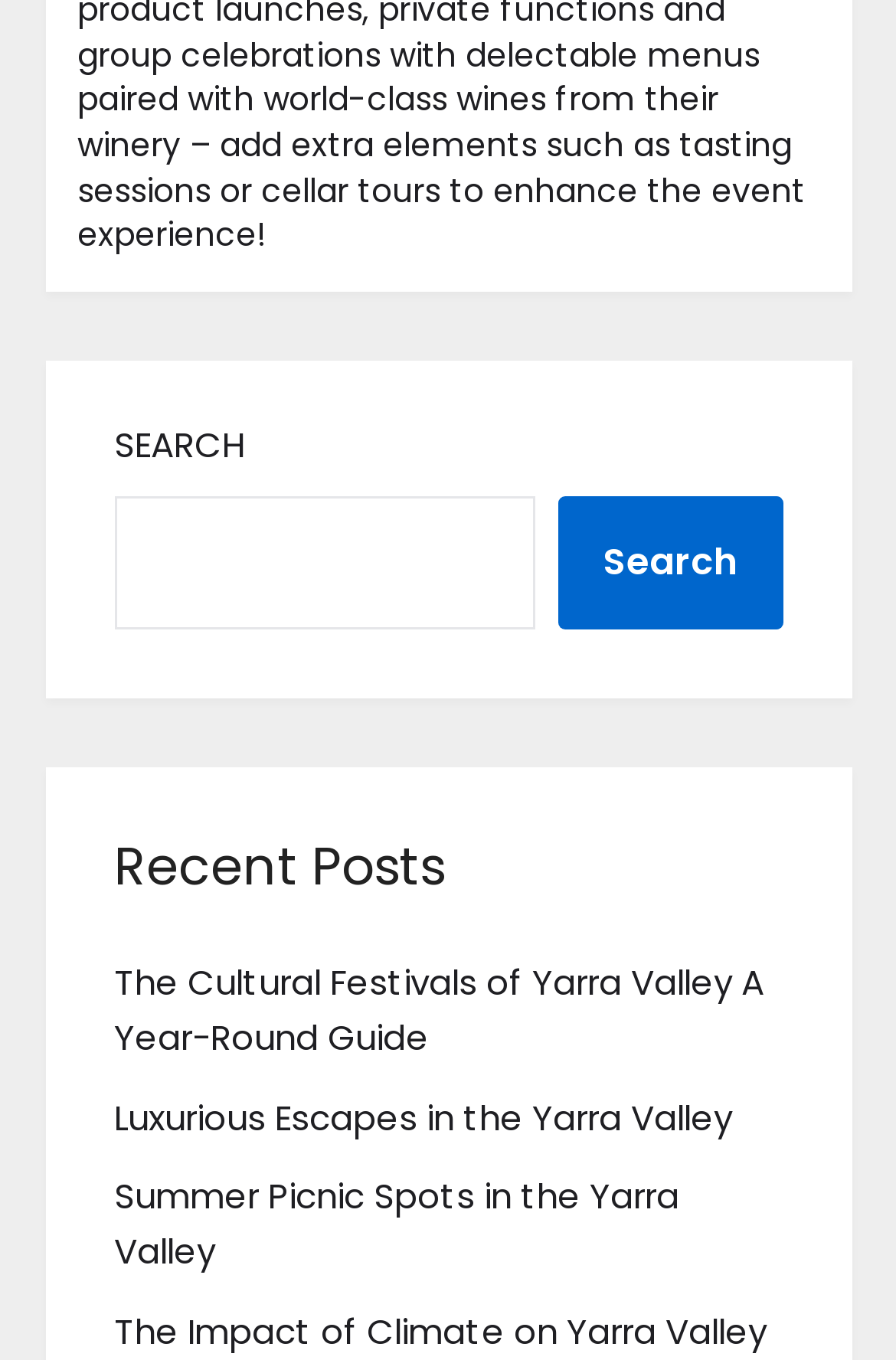What is the purpose of the search box?
Offer a detailed and full explanation in response to the question.

The search box is located at the top of the webpage, and it has a button labeled 'Search' next to it. This suggests that the purpose of the search box is to allow users to search for specific content on the webpage.